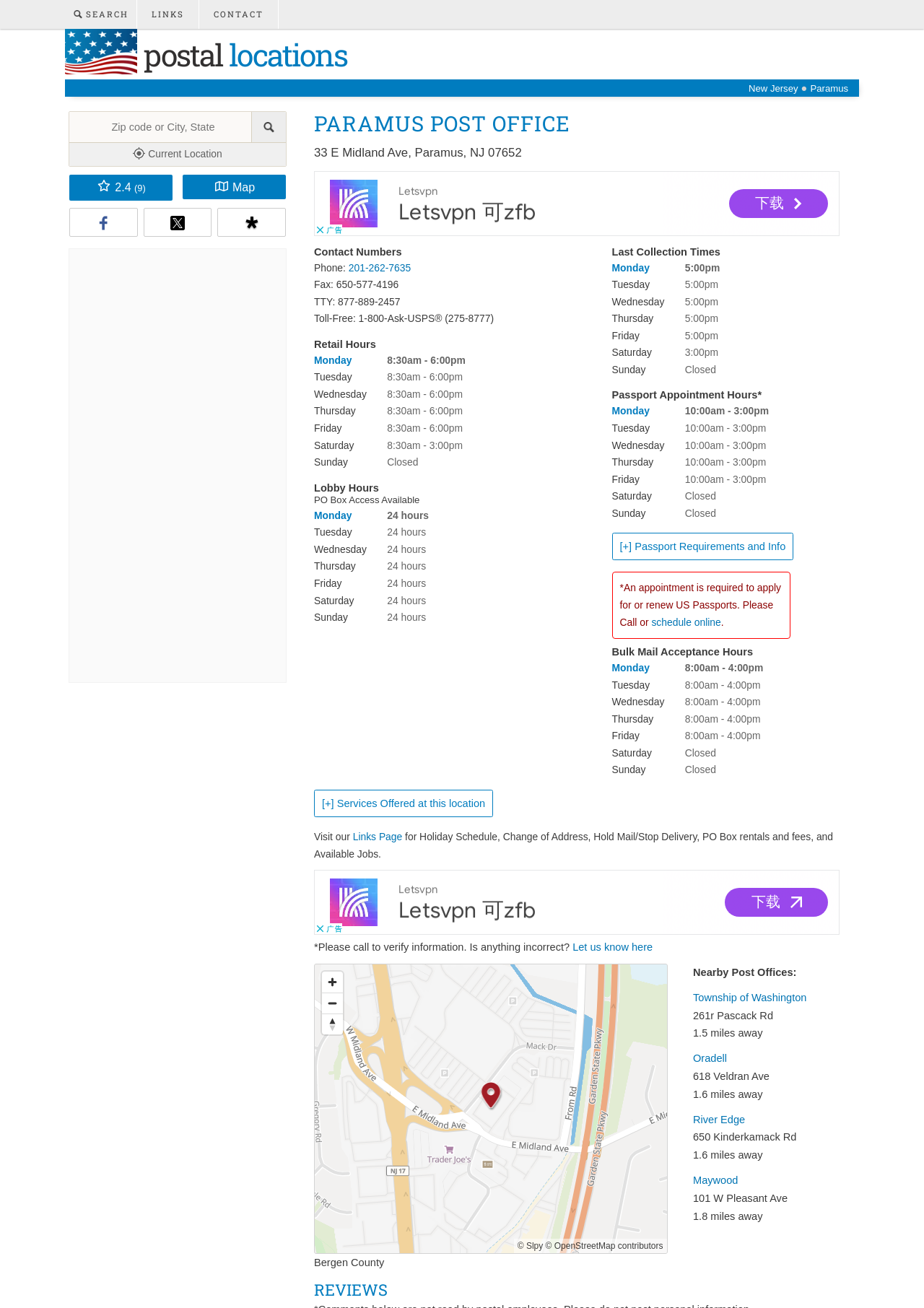Please specify the bounding box coordinates of the area that should be clicked to accomplish the following instruction: "call the post office". The coordinates should consist of four float numbers between 0 and 1, i.e., [left, top, right, bottom].

[0.377, 0.2, 0.445, 0.209]